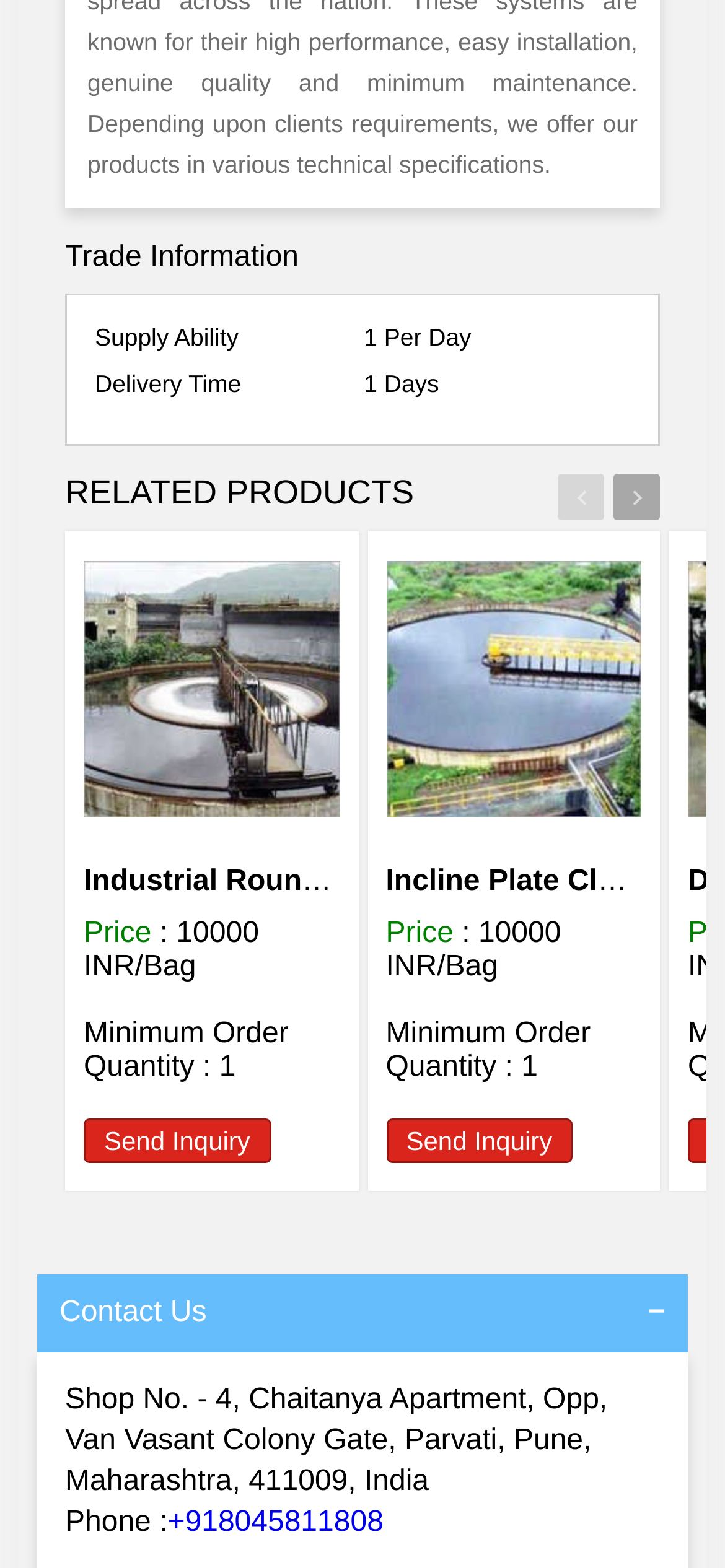What is the supply ability of the product?
Using the information from the image, provide a comprehensive answer to the question.

I found the answer by looking at the 'Supply Ability' section, which is located near the top of the webpage. The section has a static text 'Supply Ability' followed by another static text '1 Per Day', indicating that the product's supply ability is 1 per day.